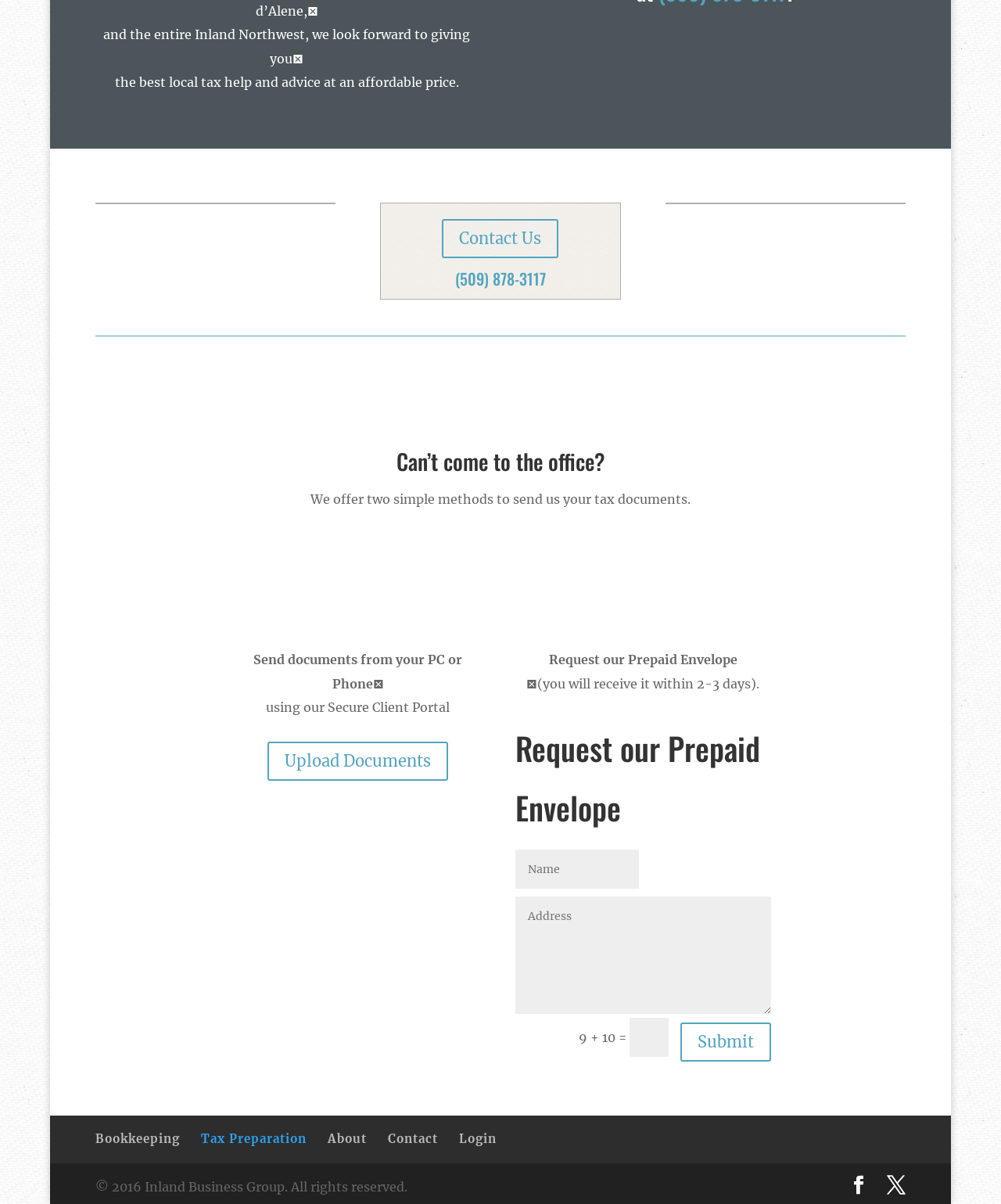Please identify the bounding box coordinates of the area I need to click to accomplish the following instruction: "Call the phone number".

[0.455, 0.221, 0.545, 0.241]